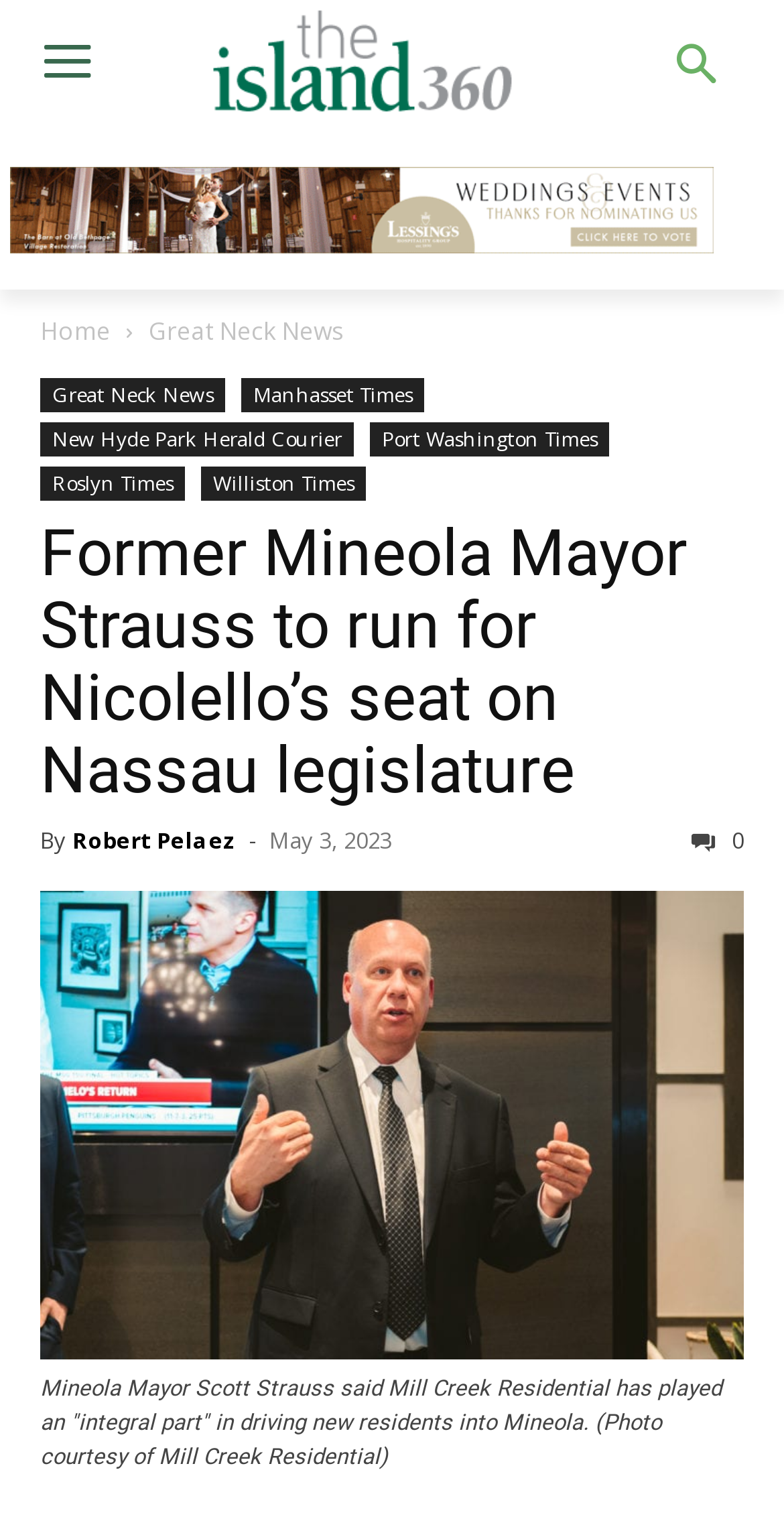Can you pinpoint the bounding box coordinates for the clickable element required for this instruction: "Go to Home"? The coordinates should be four float numbers between 0 and 1, i.e., [left, top, right, bottom].

[0.051, 0.206, 0.141, 0.228]